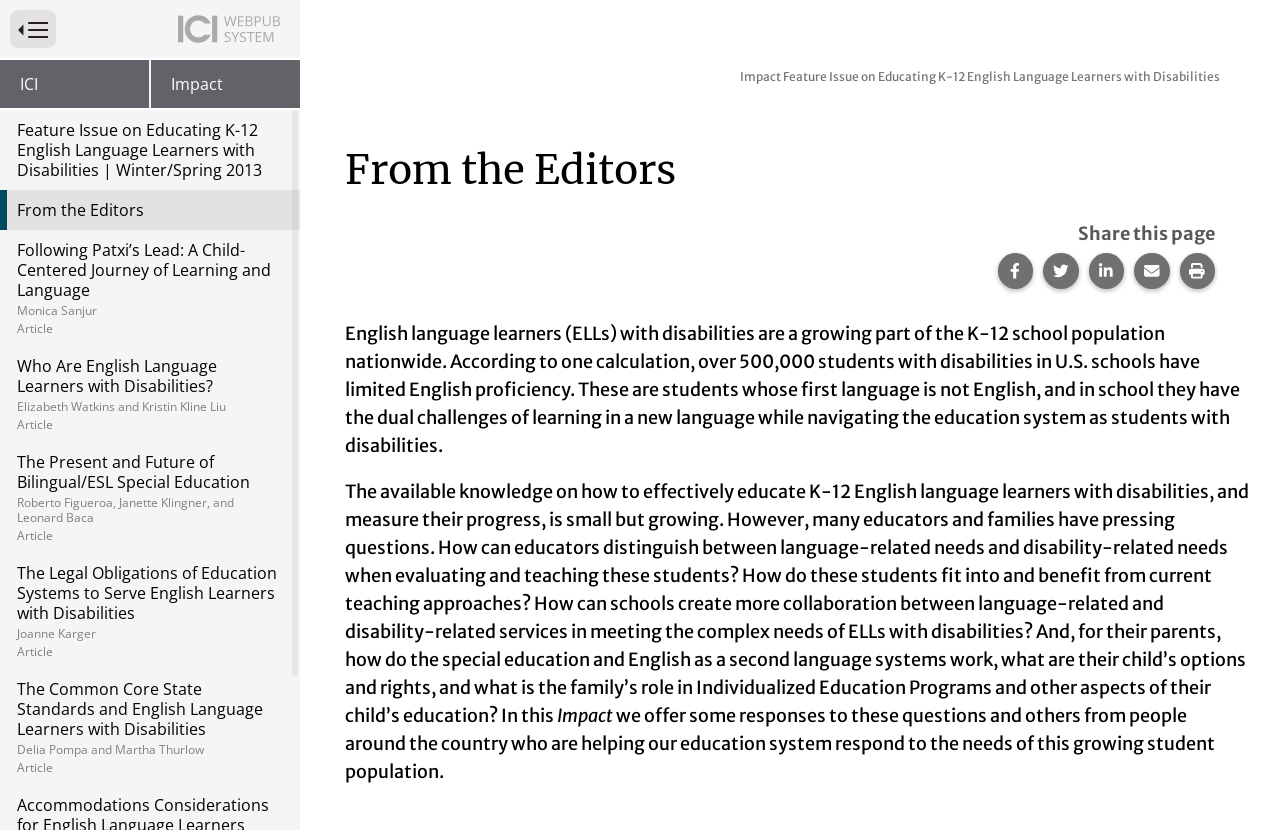Please find the bounding box coordinates of the element that must be clicked to perform the given instruction: "Print this page". The coordinates should be four float numbers from 0 to 1, i.e., [left, top, right, bottom].

[0.921, 0.305, 0.949, 0.348]